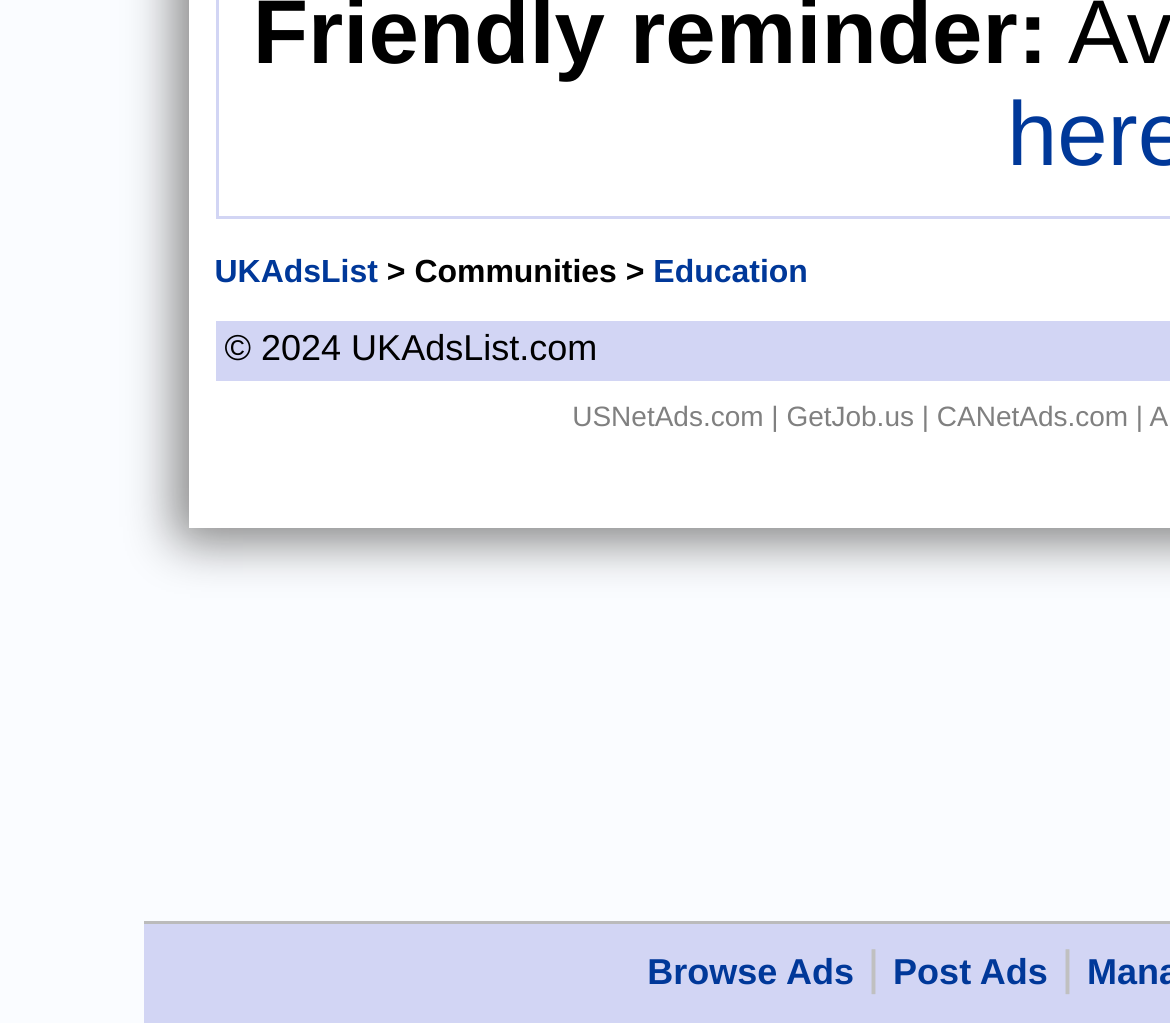Respond to the question below with a concise word or phrase:
What is the purpose of the link at the bottom left?

Browse Ads